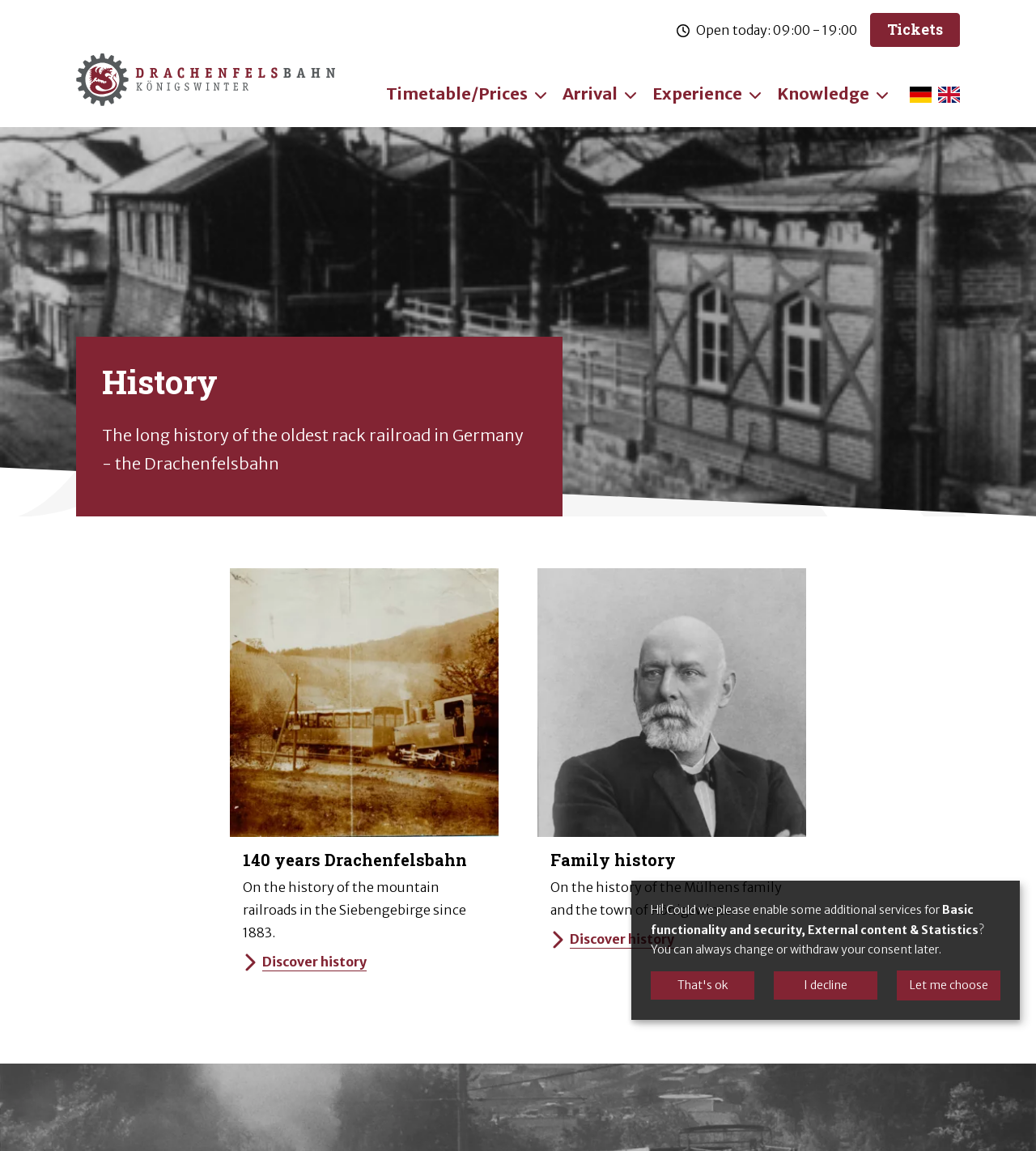Determine the bounding box coordinates of the clickable area required to perform the following instruction: "View timetable and prices". The coordinates should be represented as four float numbers between 0 and 1: [left, top, right, bottom].

[0.365, 0.063, 0.535, 0.099]